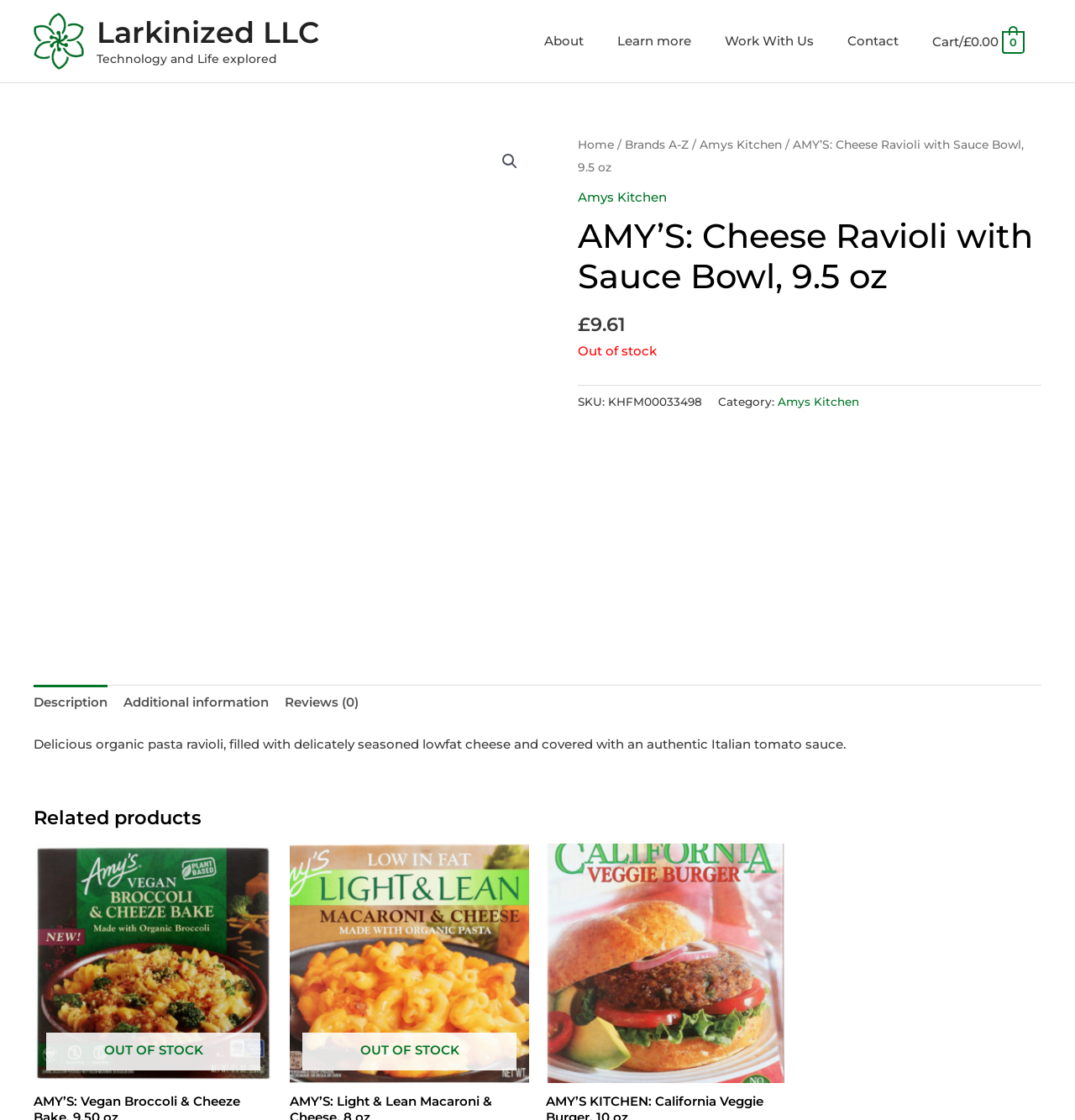What is the status of the product? Look at the image and give a one-word or short phrase answer.

Out of stock